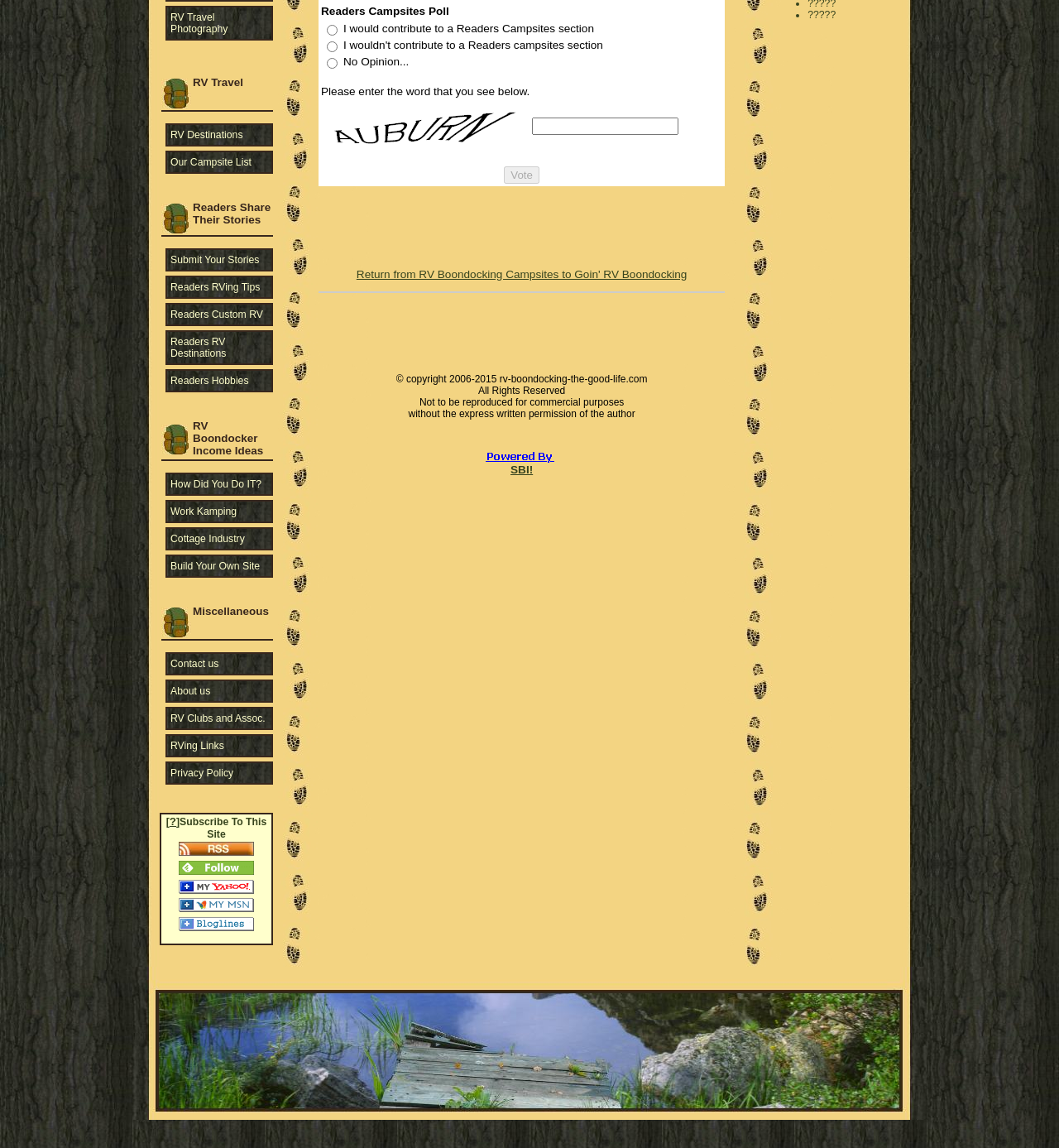Based on the element description Our Campsite List, identify the bounding box coordinates for the UI element. The coordinates should be in the format (top-left x, top-left y, bottom-right x, bottom-right y) and within the 0 to 1 range.

[0.156, 0.131, 0.258, 0.151]